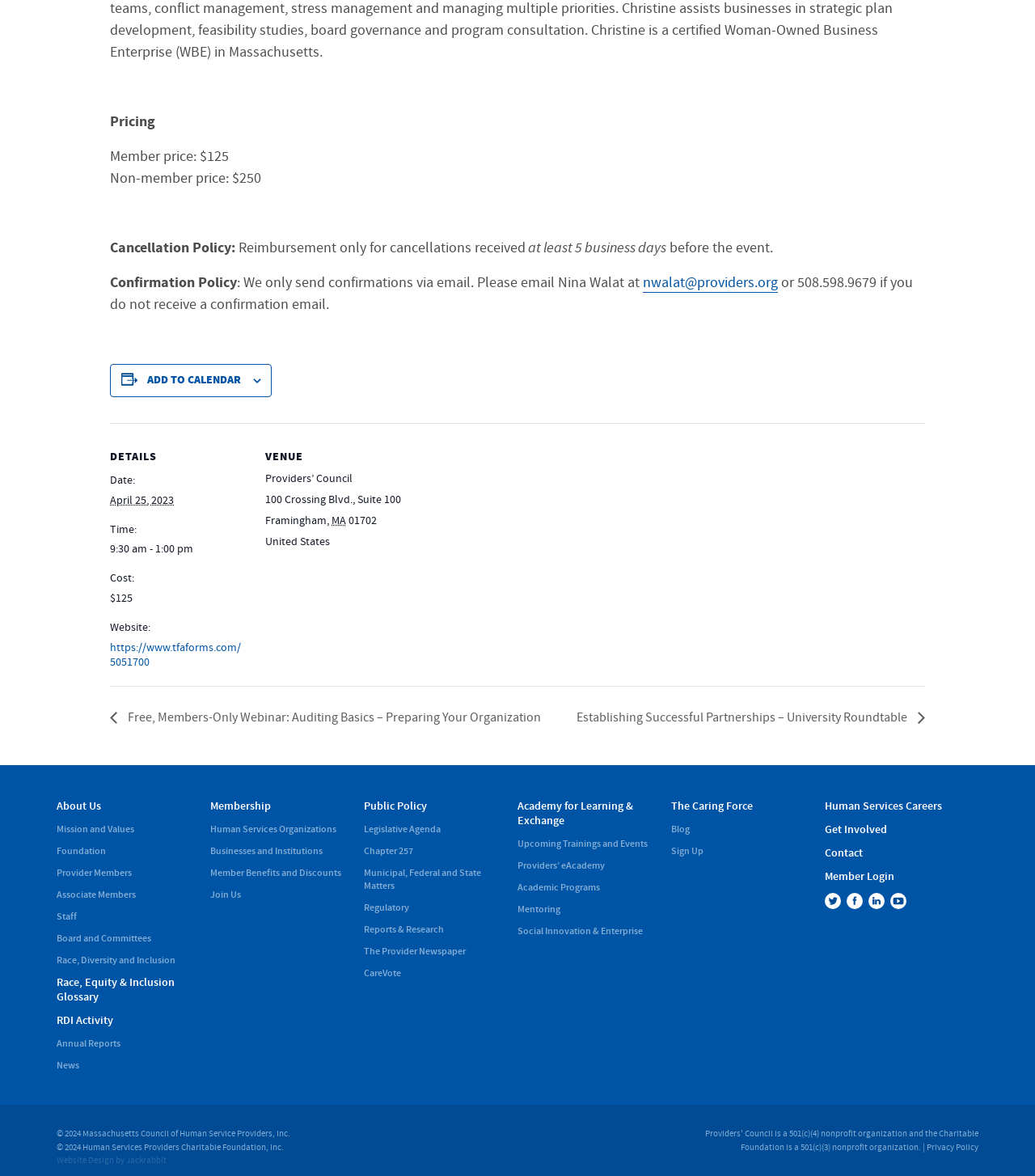Determine the bounding box coordinates of the region I should click to achieve the following instruction: "Contact Nina Walat via email". Ensure the bounding box coordinates are four float numbers between 0 and 1, i.e., [left, top, right, bottom].

[0.621, 0.233, 0.752, 0.249]